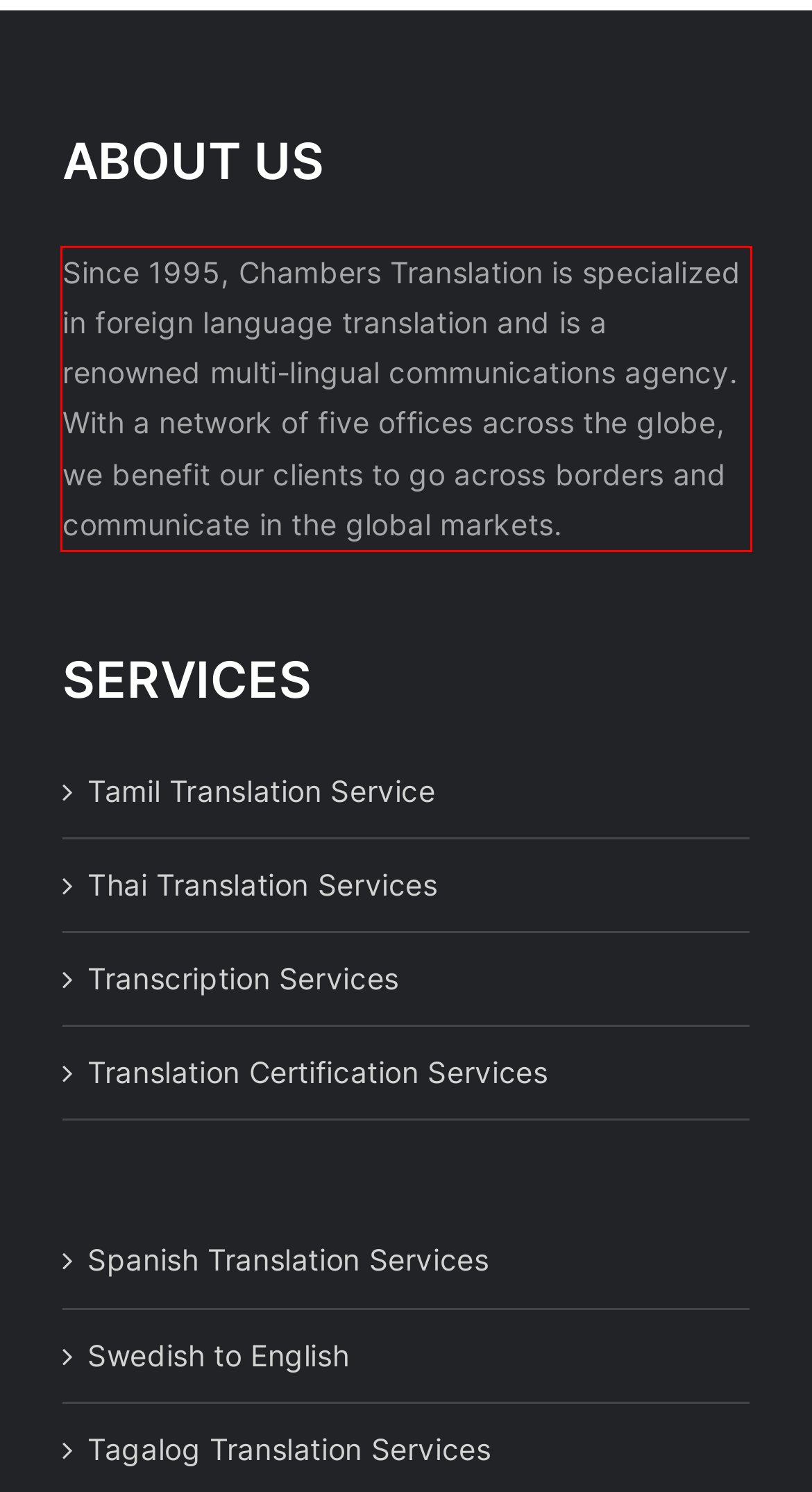From the provided screenshot, extract the text content that is enclosed within the red bounding box.

Since 1995, Chambers Translation is specialized in foreign language translation and is a renowned multi-lingual communications agency. With a network of five offices across the globe, we benefit our clients to go across borders and communicate in the global markets.